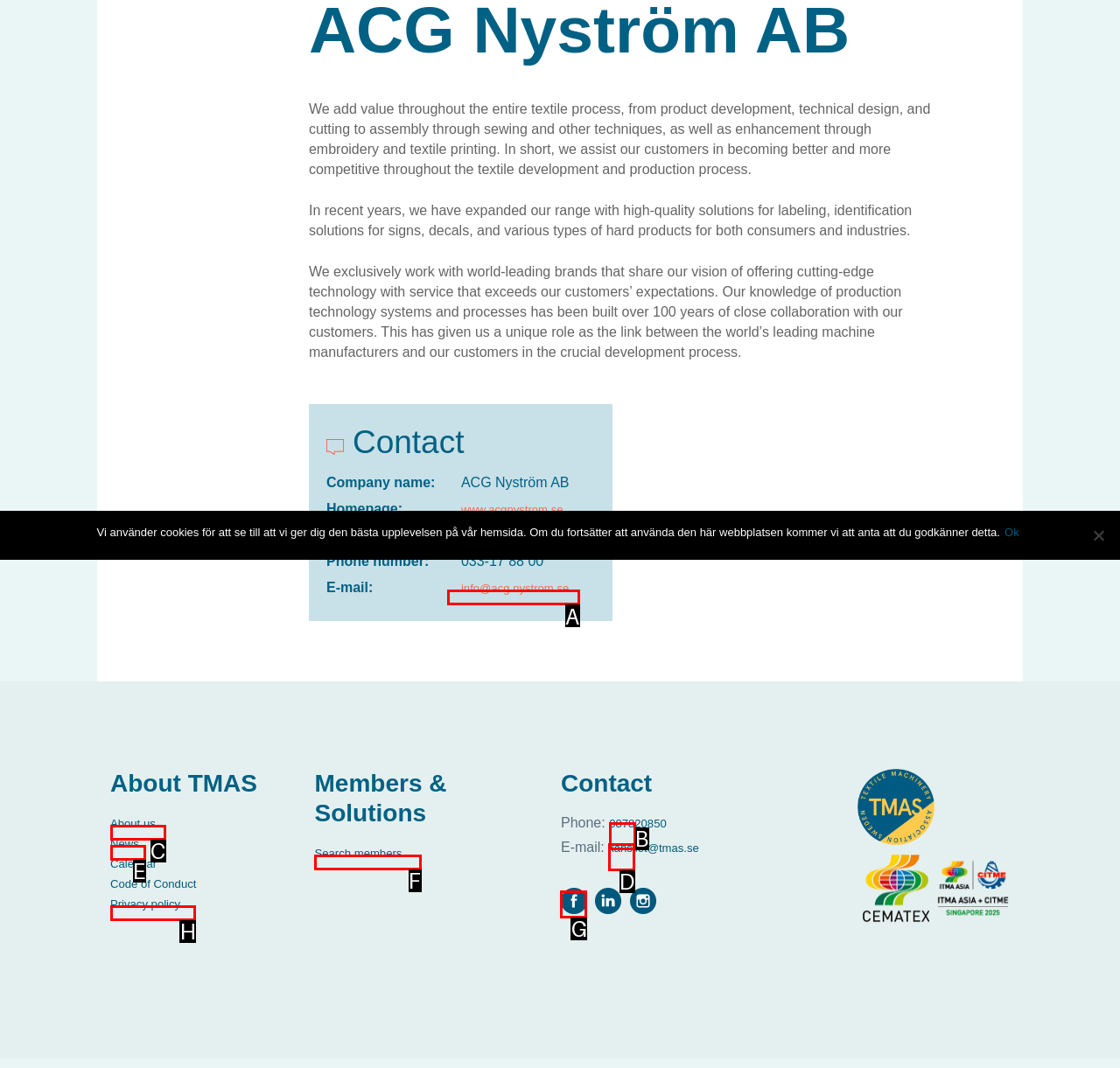Match the HTML element to the given description: Privacy policy
Indicate the option by its letter.

H